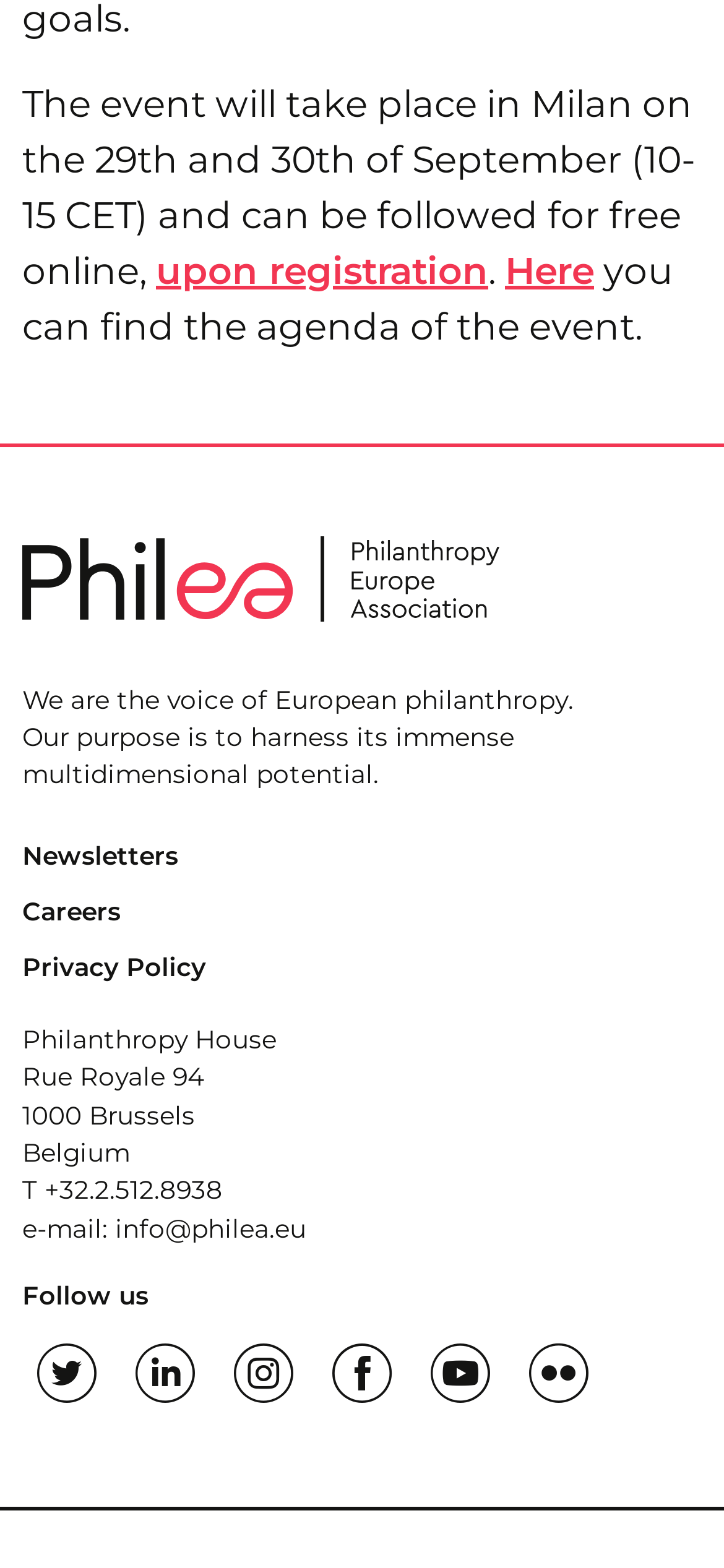Can you find the bounding box coordinates for the element that needs to be clicked to execute this instruction: "follow on Facebook"? The coordinates should be given as four float numbers between 0 and 1, i.e., [left, top, right, bottom].

[0.303, 0.86, 0.426, 0.888]